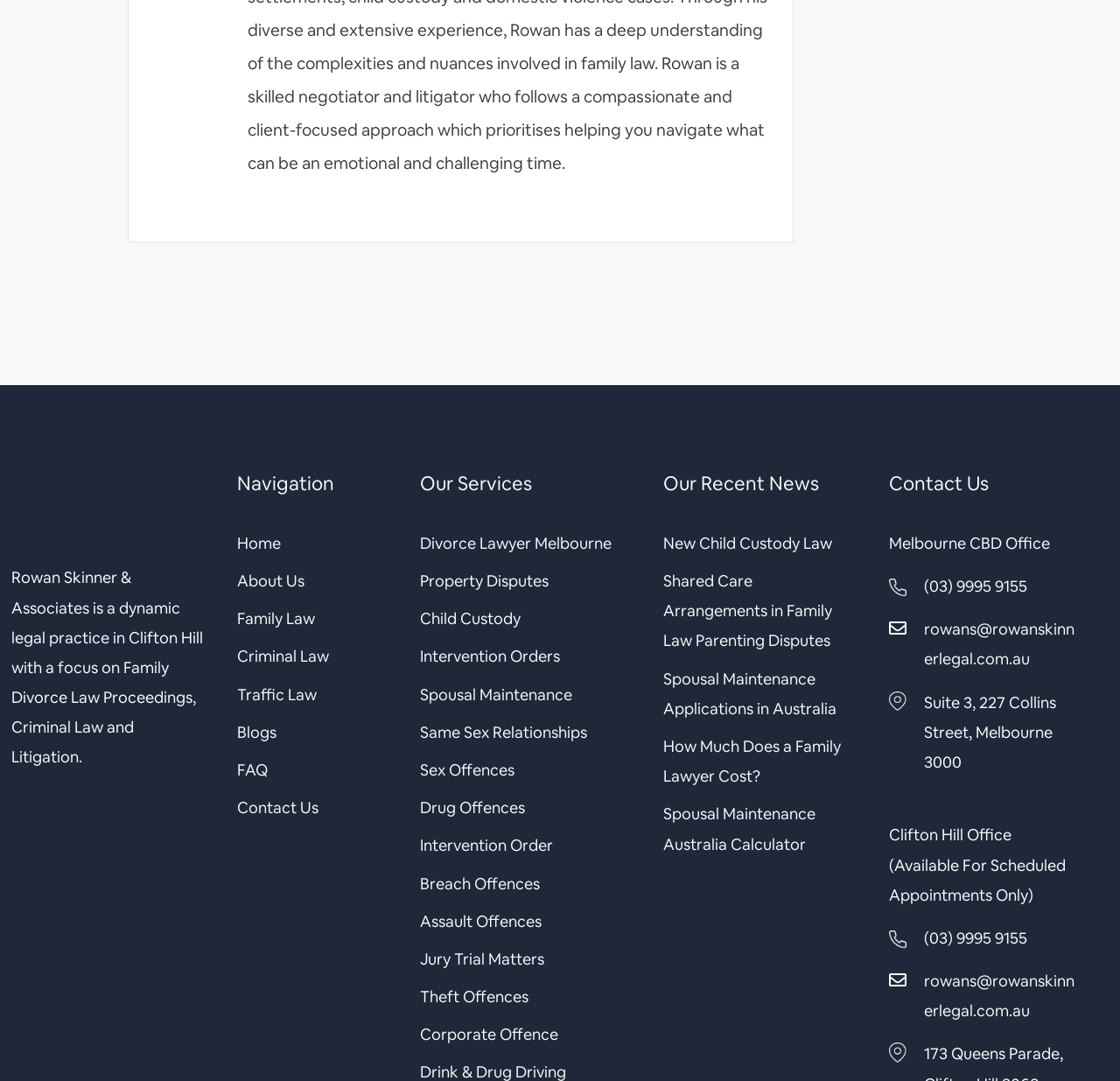Determine the bounding box coordinates for the region that must be clicked to execute the following instruction: "Click on the 'Divorce Lawyer Melbourne' link".

[0.375, 0.493, 0.546, 0.512]